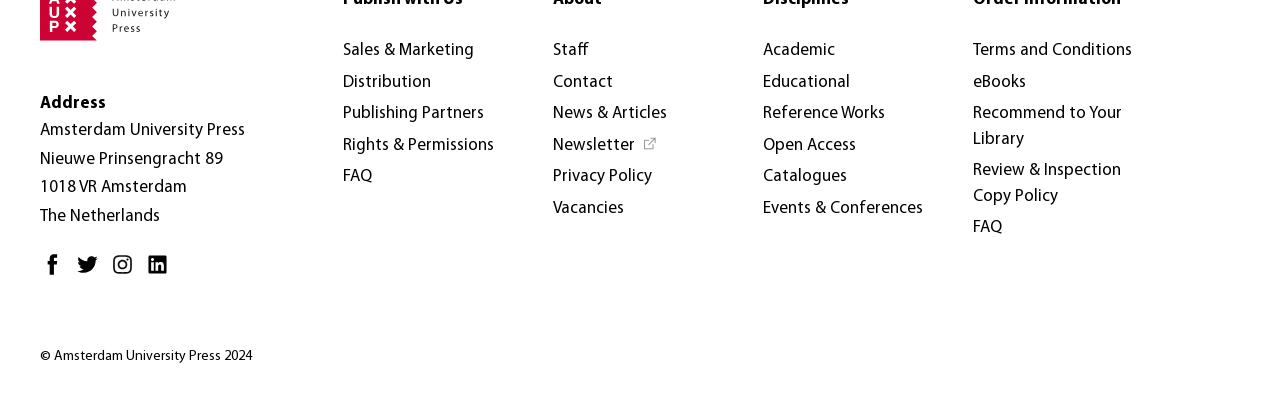Highlight the bounding box coordinates of the element you need to click to perform the following instruction: "Check News & Articles."

[0.43, 0.242, 0.523, 0.319]